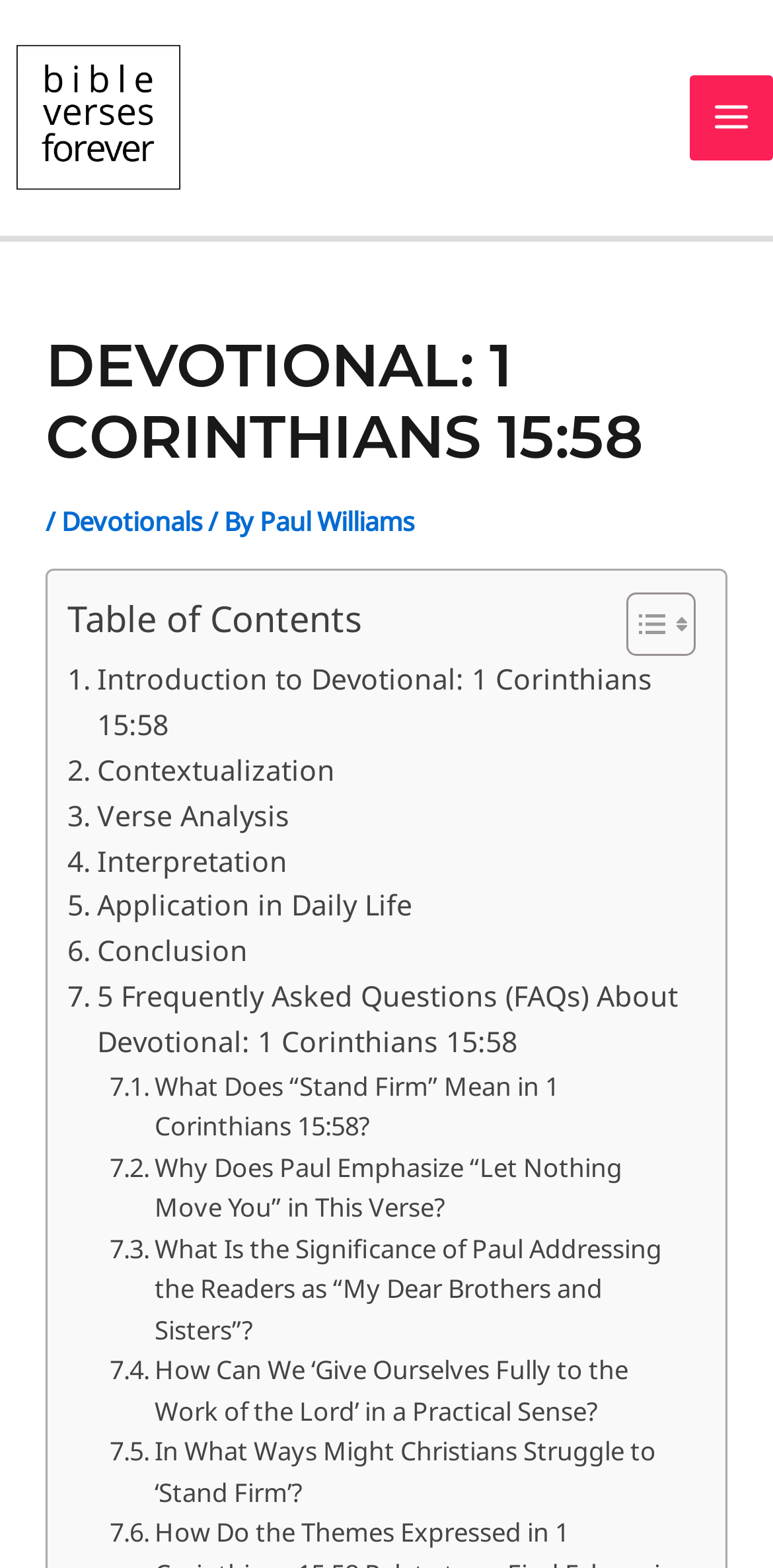What is the name of the author of this devotional?
By examining the image, provide a one-word or phrase answer.

Paul Williams